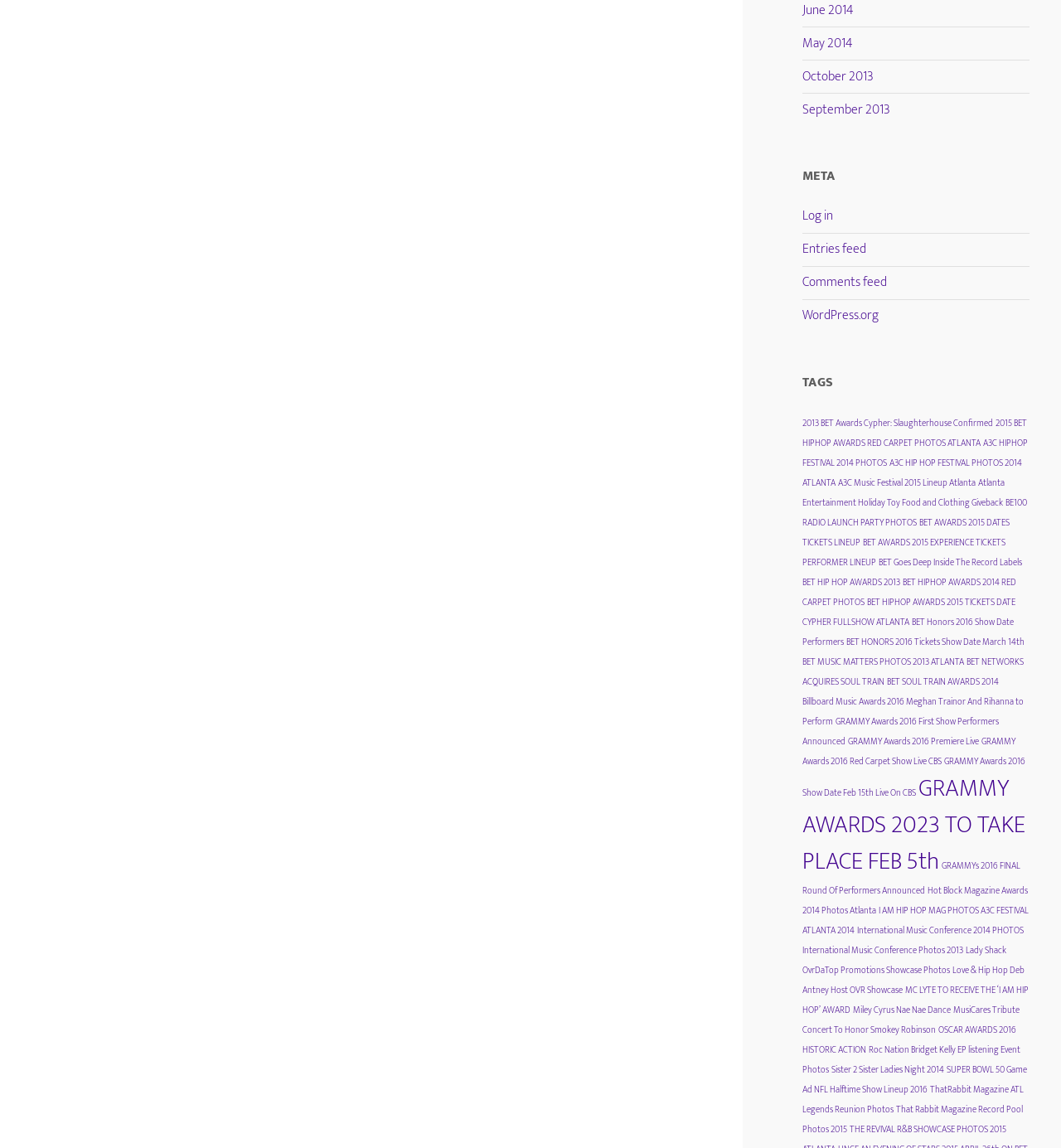Locate the bounding box coordinates of the element that needs to be clicked to carry out the instruction: "Click on 'May 2014'". The coordinates should be given as four float numbers ranging from 0 to 1, i.e., [left, top, right, bottom].

[0.756, 0.028, 0.804, 0.048]